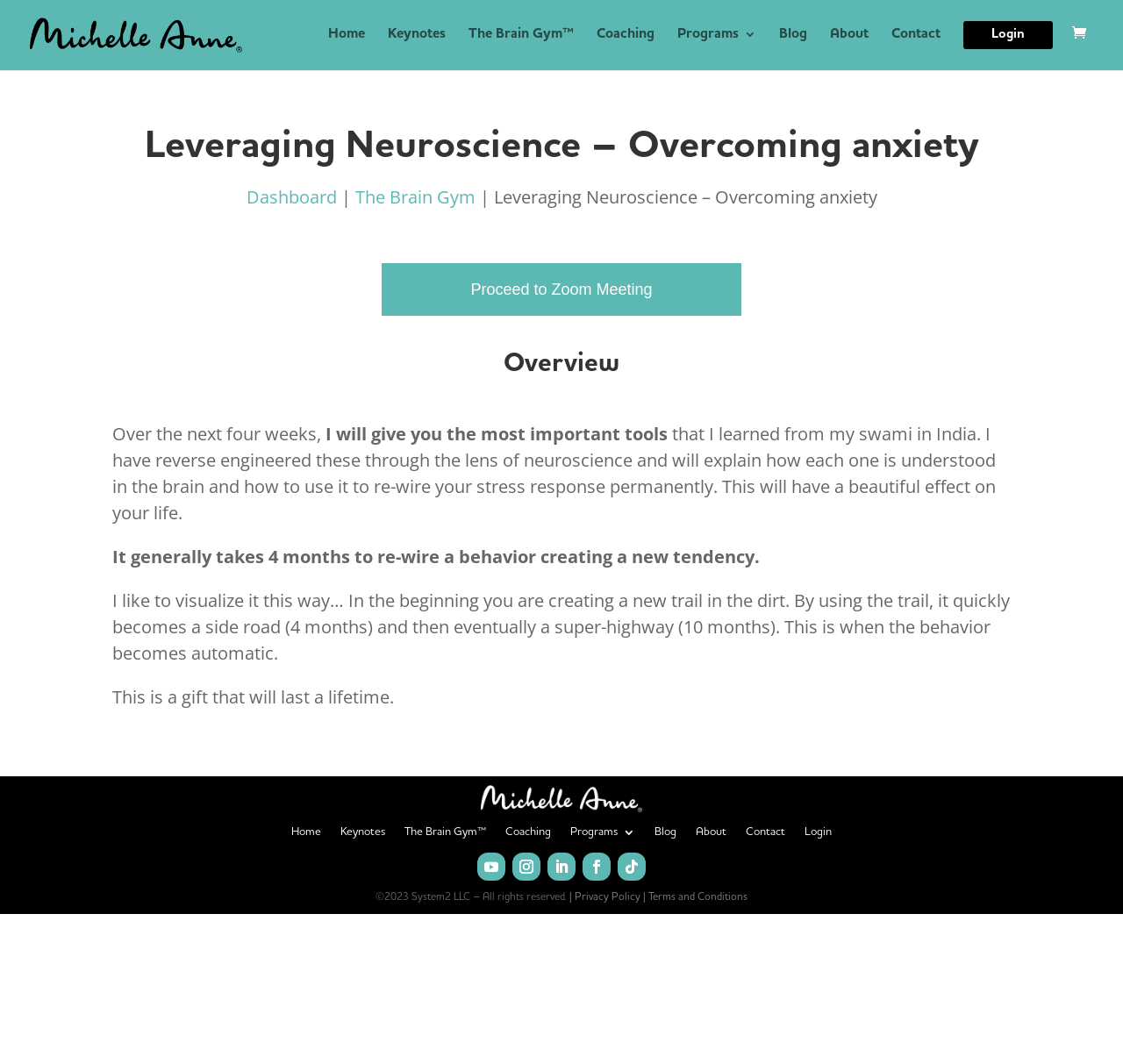Please determine the bounding box coordinates of the element to click in order to execute the following instruction: "Click on the 'Blog' link". The coordinates should be four float numbers between 0 and 1, specified as [left, top, right, bottom].

[0.694, 0.026, 0.719, 0.063]